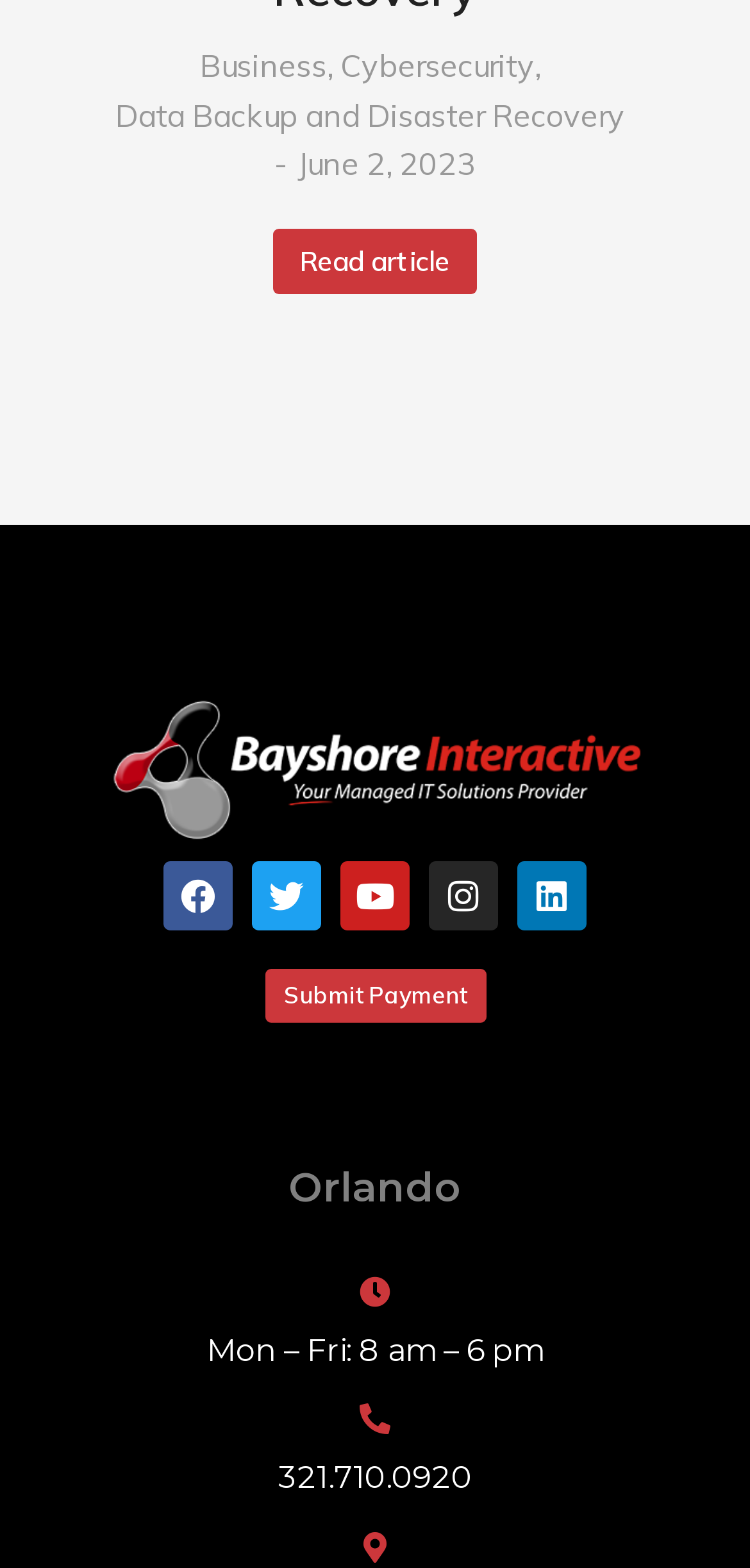What is the business hour?
Based on the image, answer the question with as much detail as possible.

The business hour is mentioned at the bottom of the page, which is 'Mon – Fri: 8 am – 6 pm', indicating the company's operating hours.